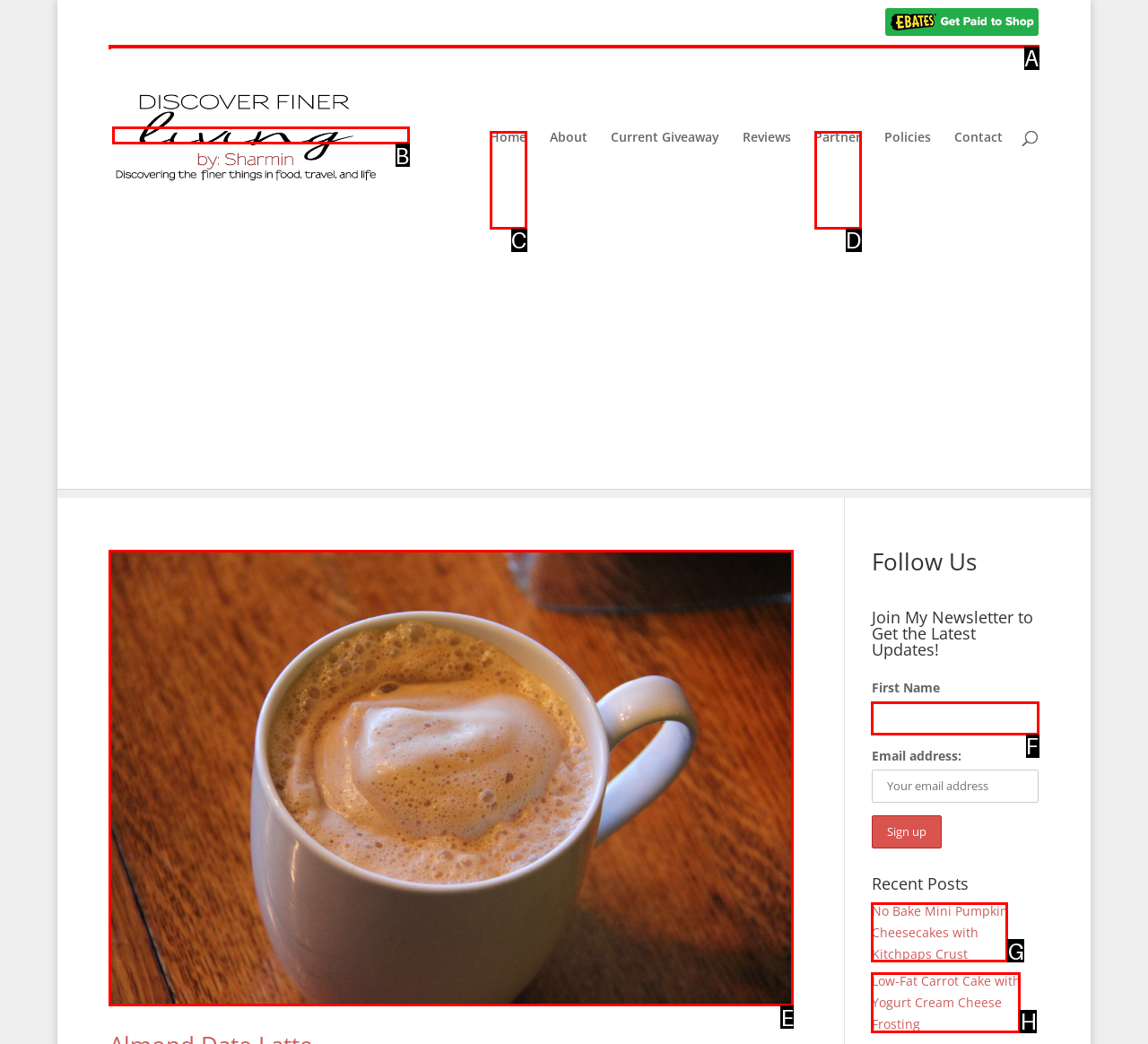Identify the letter of the UI element you should interact with to perform the task: Click on the 'English Language Requirements' link
Reply with the appropriate letter of the option.

None